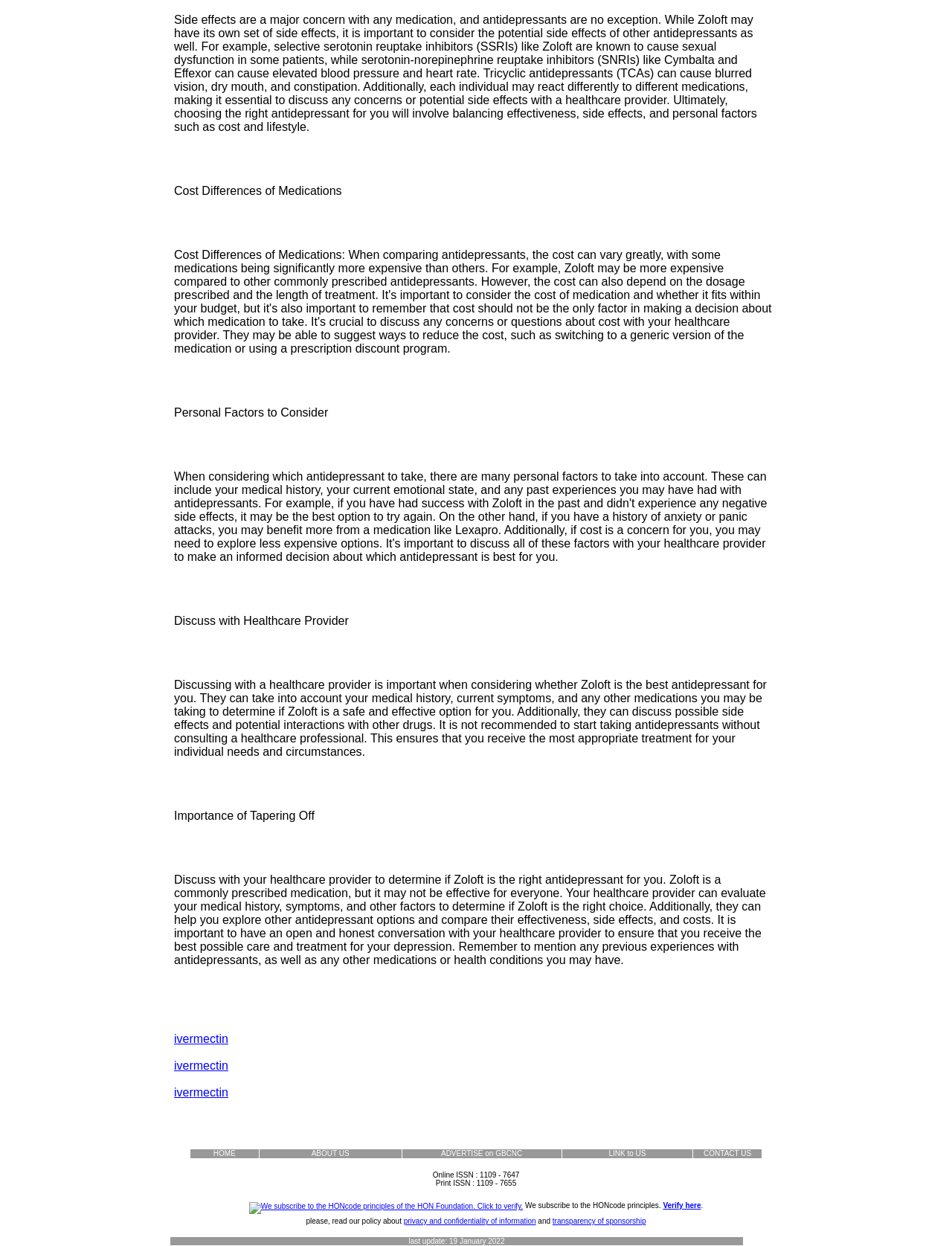Pinpoint the bounding box coordinates for the area that should be clicked to perform the following instruction: "View Kavita Das's profile".

None